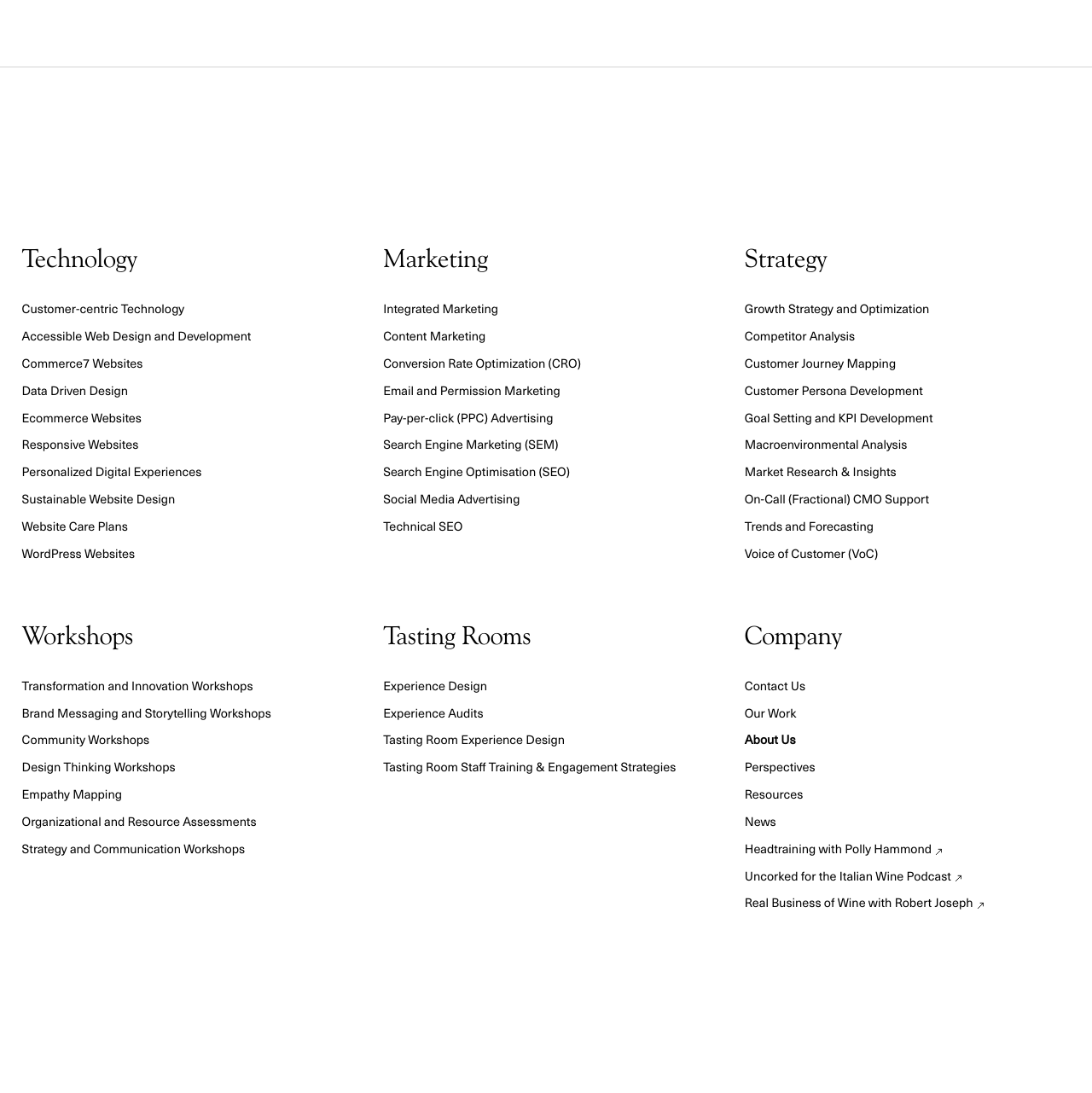How many categories are there?
Carefully analyze the image and provide a thorough answer to the question.

Based on the navigation sections, I can see that there are five categories: Technology, Marketing, Strategy, Workshops, and Company.